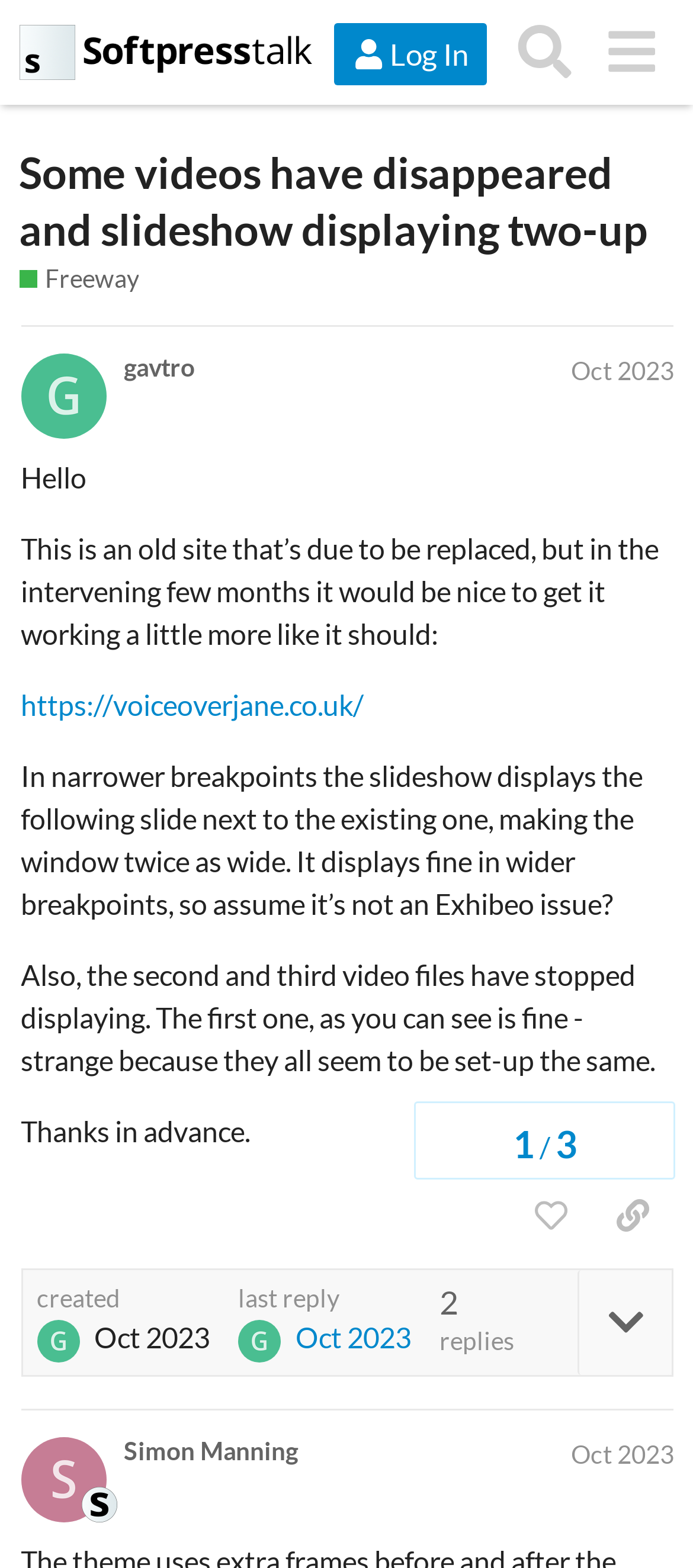Bounding box coordinates are specified in the format (top-left x, top-left y, bottom-right x, bottom-right y). All values are floating point numbers bounded between 0 and 1. Please provide the bounding box coordinate of the region this sentence describes: About Us

None